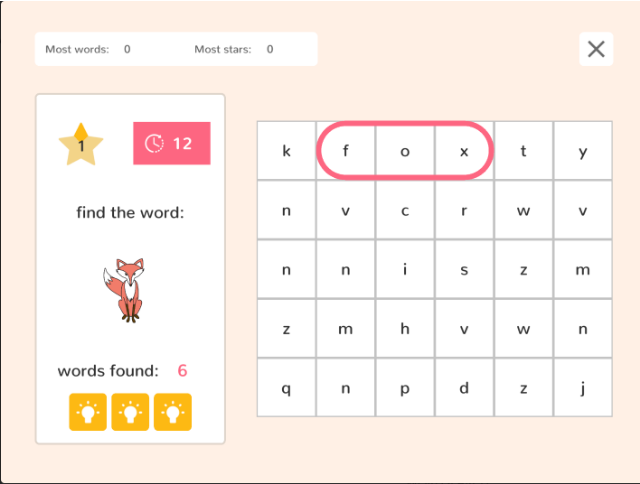Describe every significant element in the image thoroughly.

The image showcases a playful and engaging interface for a traditional crossword game called "X-Word." The layout features a grid of letters, prominently highlighting the letters "f," "o," and "x" in a pink box, which suggests they are part of the word the player needs to find. 

On the left side, there is a scorekeeper indicating the player's current progress, displaying "Most words: 0" and "Most stars: 0," suggesting that the player is just getting started. Below this, an illustration of a cute red fox adds a whimsical touch, alongside a message reading "find the word:" which prompts players to engage with the puzzle.

Additionally, there is a timer showing "12" which indicates the remaining time for the current round. The section labeled "words found: 6" shows that the player has already discovered six words, making this game both competitive and rewarding. At the bottom, three yellow stars represent progress toward earning rewards, enhancing the game's appeal to young players. 

The overall design combines educational elements with fun visuals, motivating children to learn words while solving a crossword puzzle.